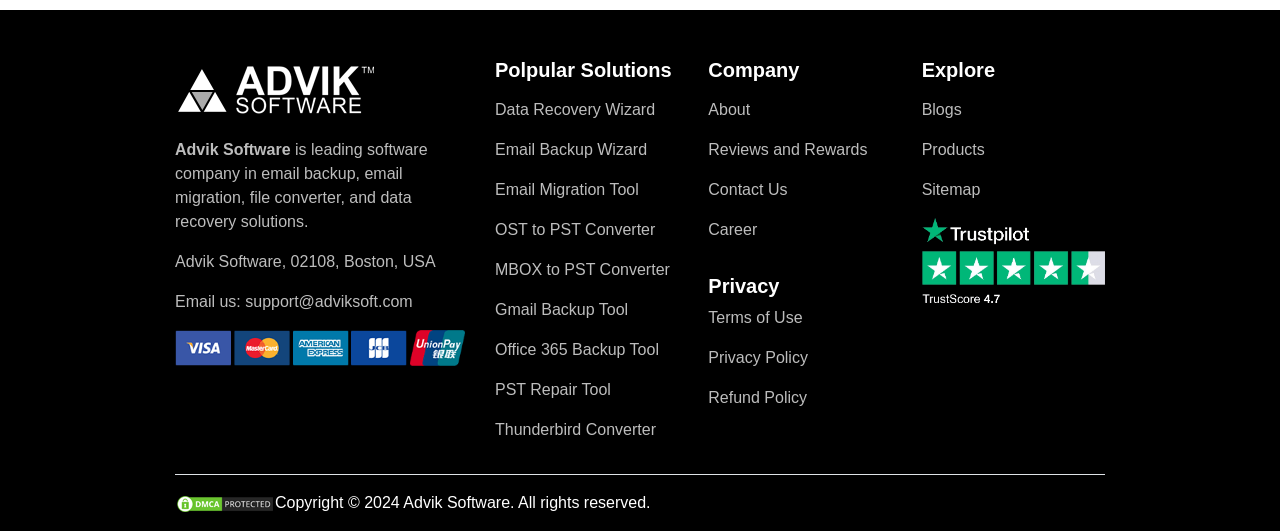Provide the bounding box coordinates for the UI element that is described as: "Thunderbird Converter".

[0.387, 0.788, 0.53, 0.833]